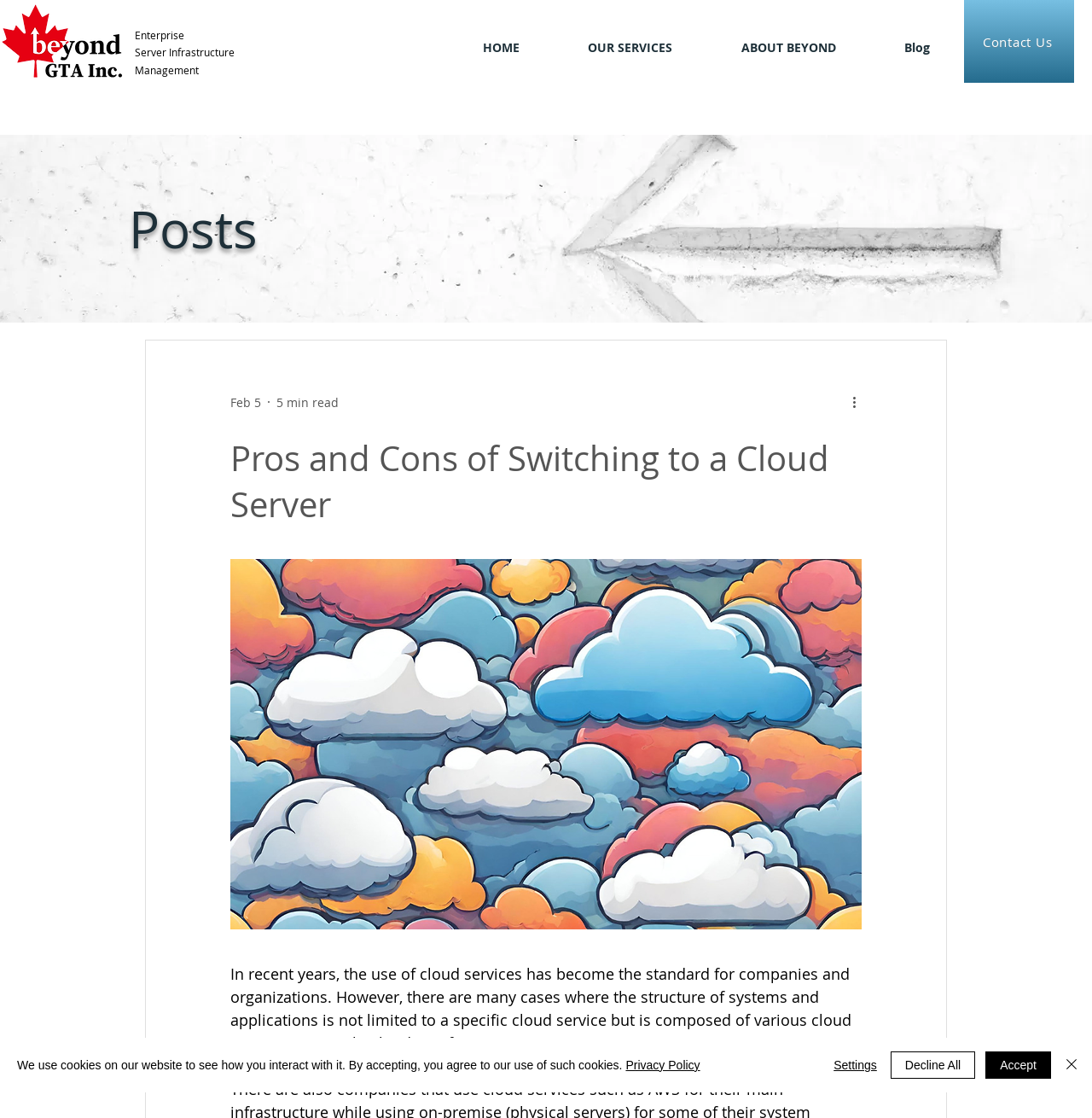What is the purpose of the 'Contact Us' button?
Using the image, respond with a single word or phrase.

To contact the company